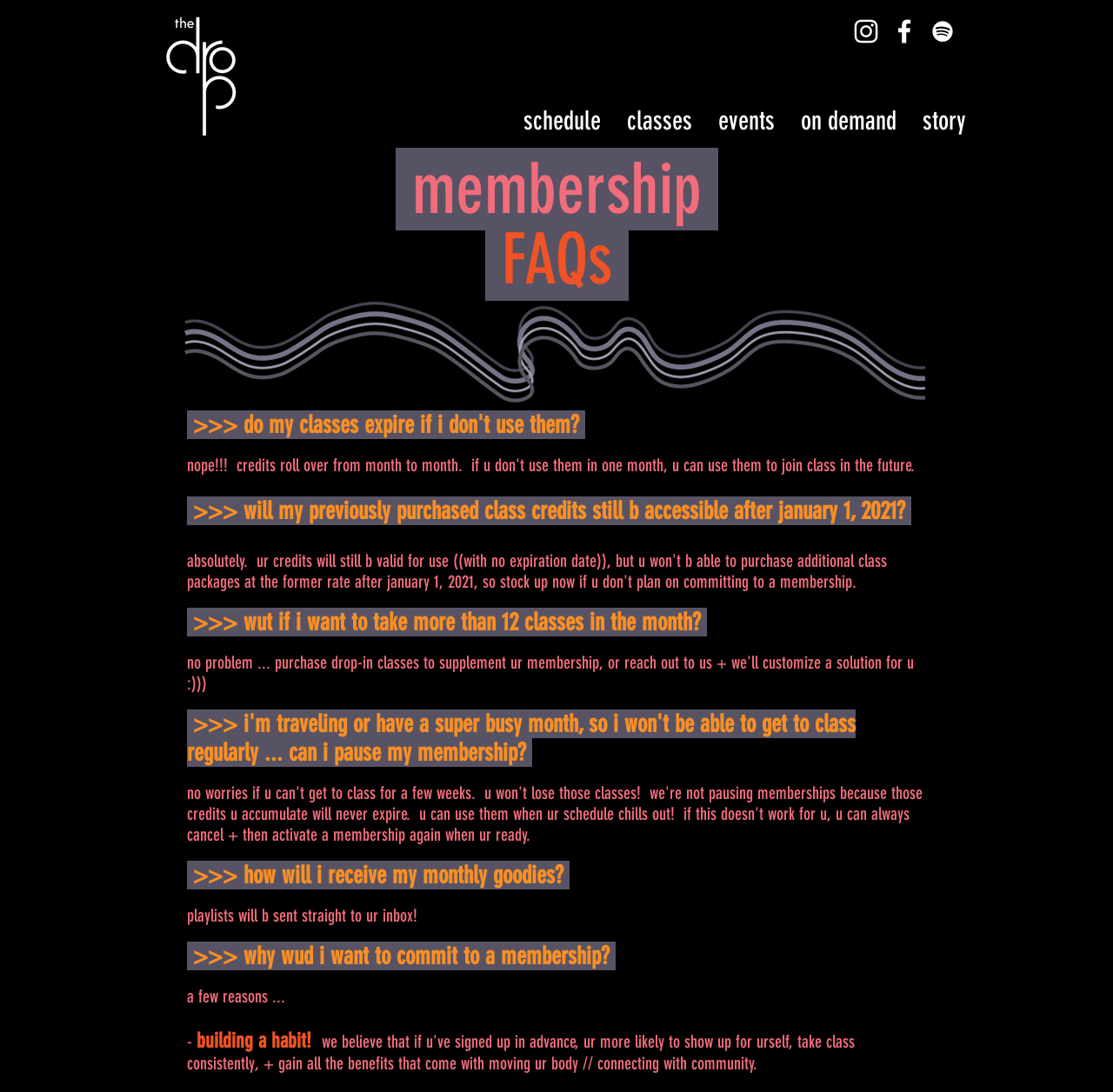Please identify the bounding box coordinates of the area that needs to be clicked to follow this instruction: "Go to the on demand page".

[0.708, 0.094, 0.817, 0.123]